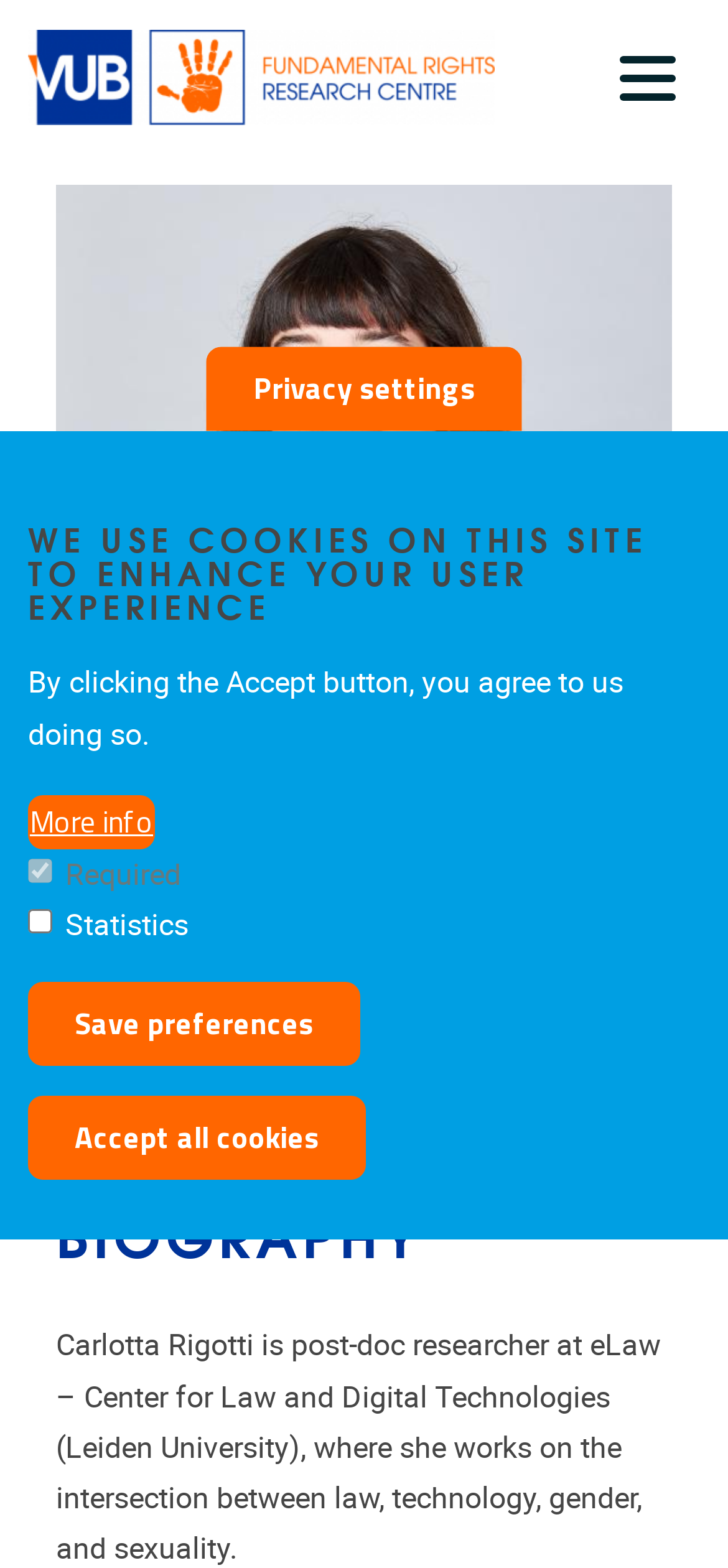What is the link to Carlotta Rigotti's publications?
Please interpret the details in the image and answer the question thoroughly.

I found this information by looking at the section of the webpage that lists 'Link to publications' and has a corresponding link labeled 'Publications'.